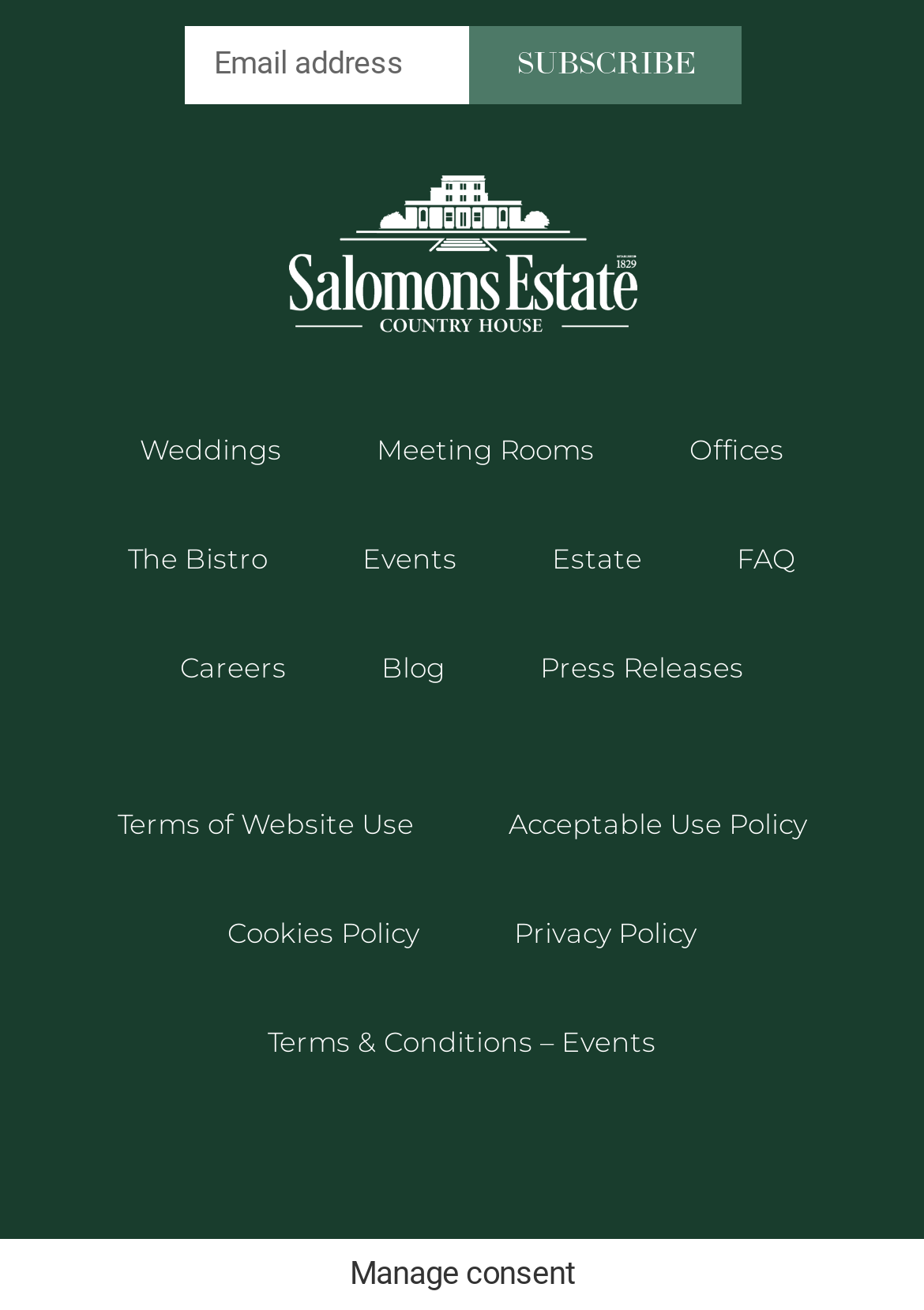Using the element description Terms & Conditions – Events, predict the bounding box coordinates for the UI element. Provide the coordinates in (top-left x, top-left y, bottom-right x, bottom-right y) format with values ranging from 0 to 1.

[0.238, 0.753, 0.762, 0.836]